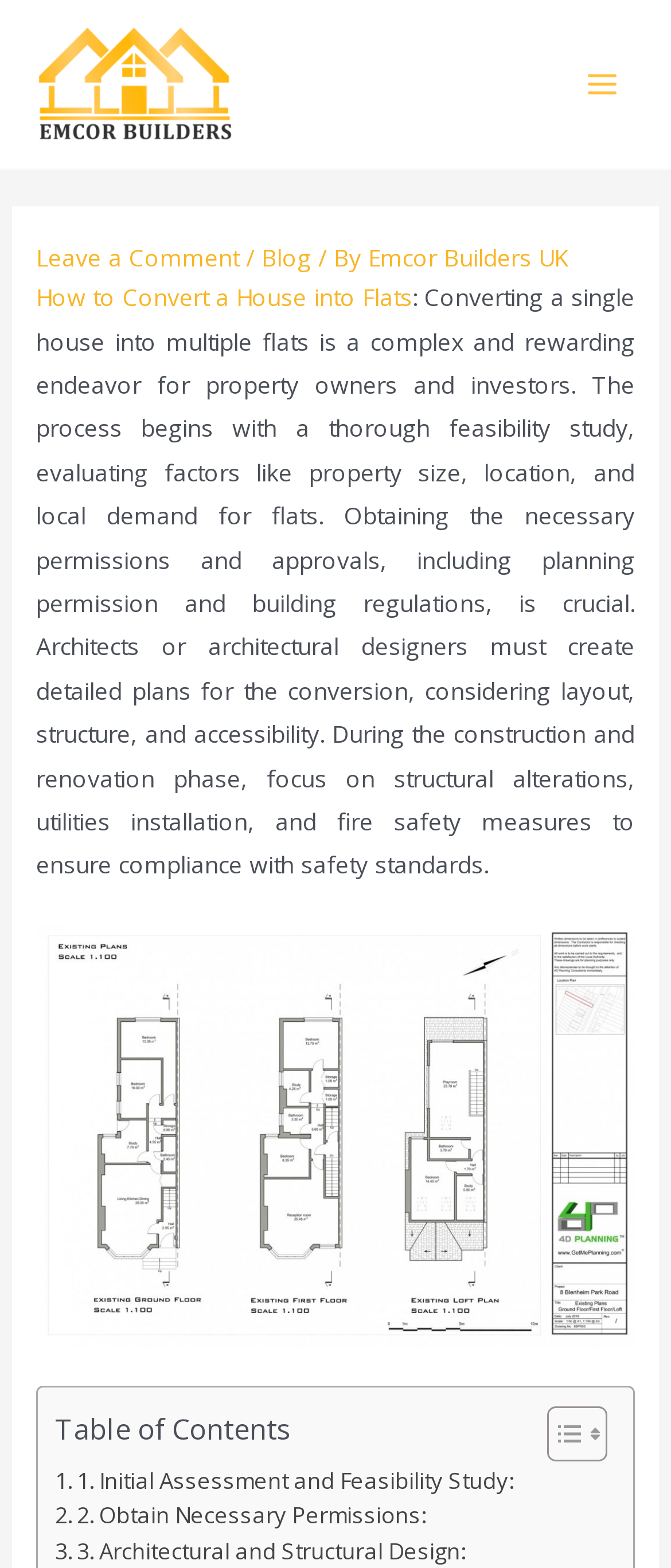Given the element description Blog, predict the bounding box coordinates for the UI element in the webpage screenshot. The format should be (top-left x, top-left y, bottom-right x, bottom-right y), and the values should be between 0 and 1.

[0.39, 0.154, 0.464, 0.175]